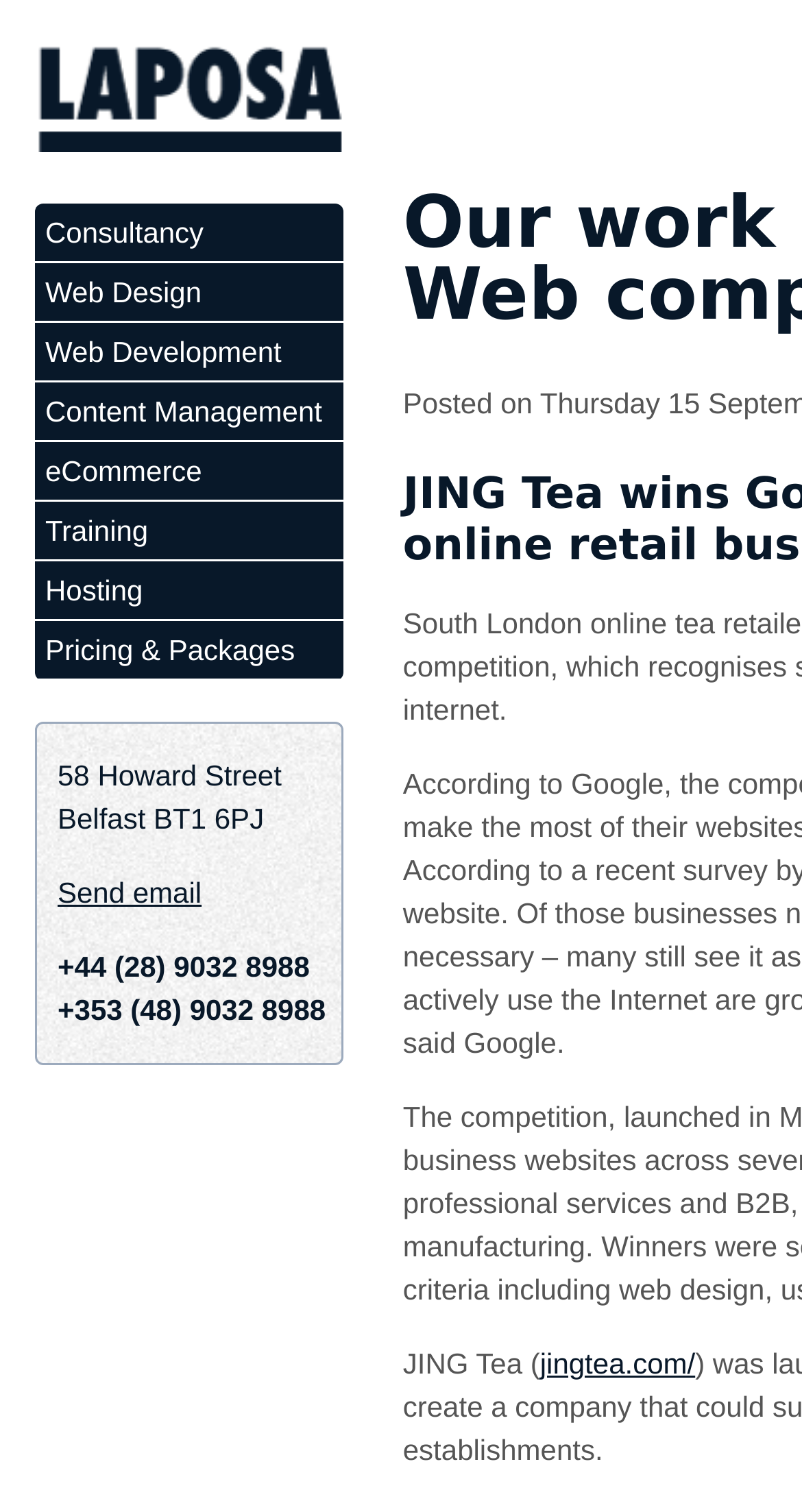Answer the question with a brief word or phrase:
What is the address of Laposa UK?

58 Howard Street, Belfast BT1 6PJ